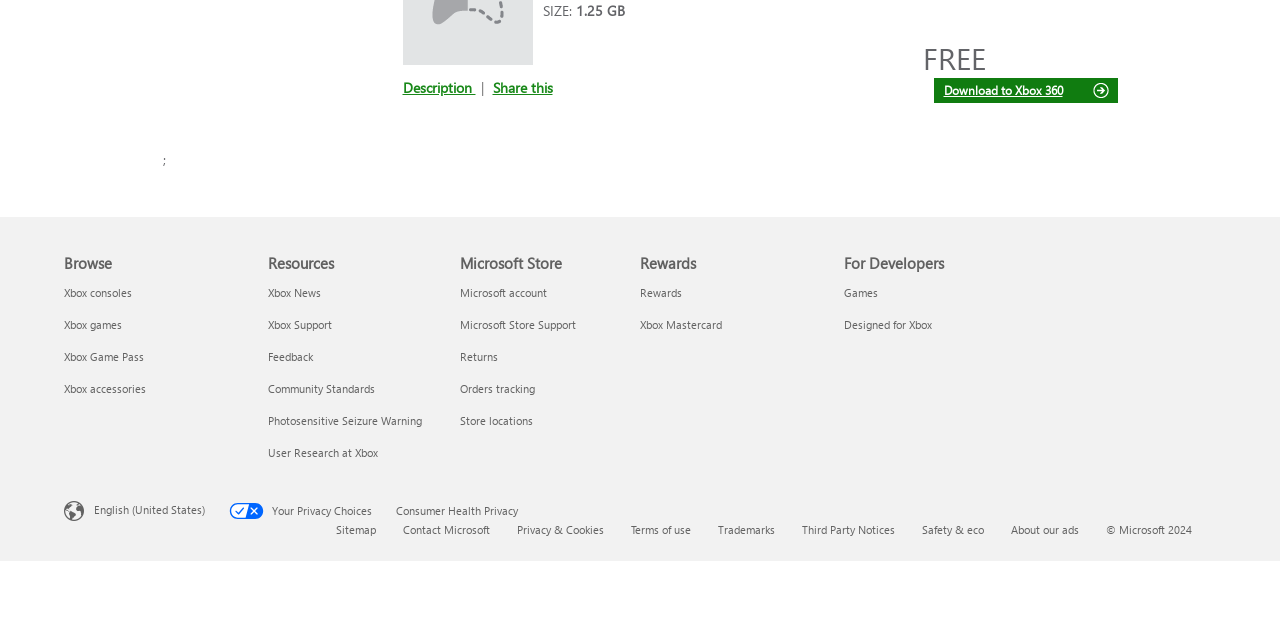Identify the bounding box coordinates for the UI element described as follows: "Xbox accessories". Ensure the coordinates are four float numbers between 0 and 1, formatted as [left, top, right, bottom].

[0.05, 0.597, 0.114, 0.617]